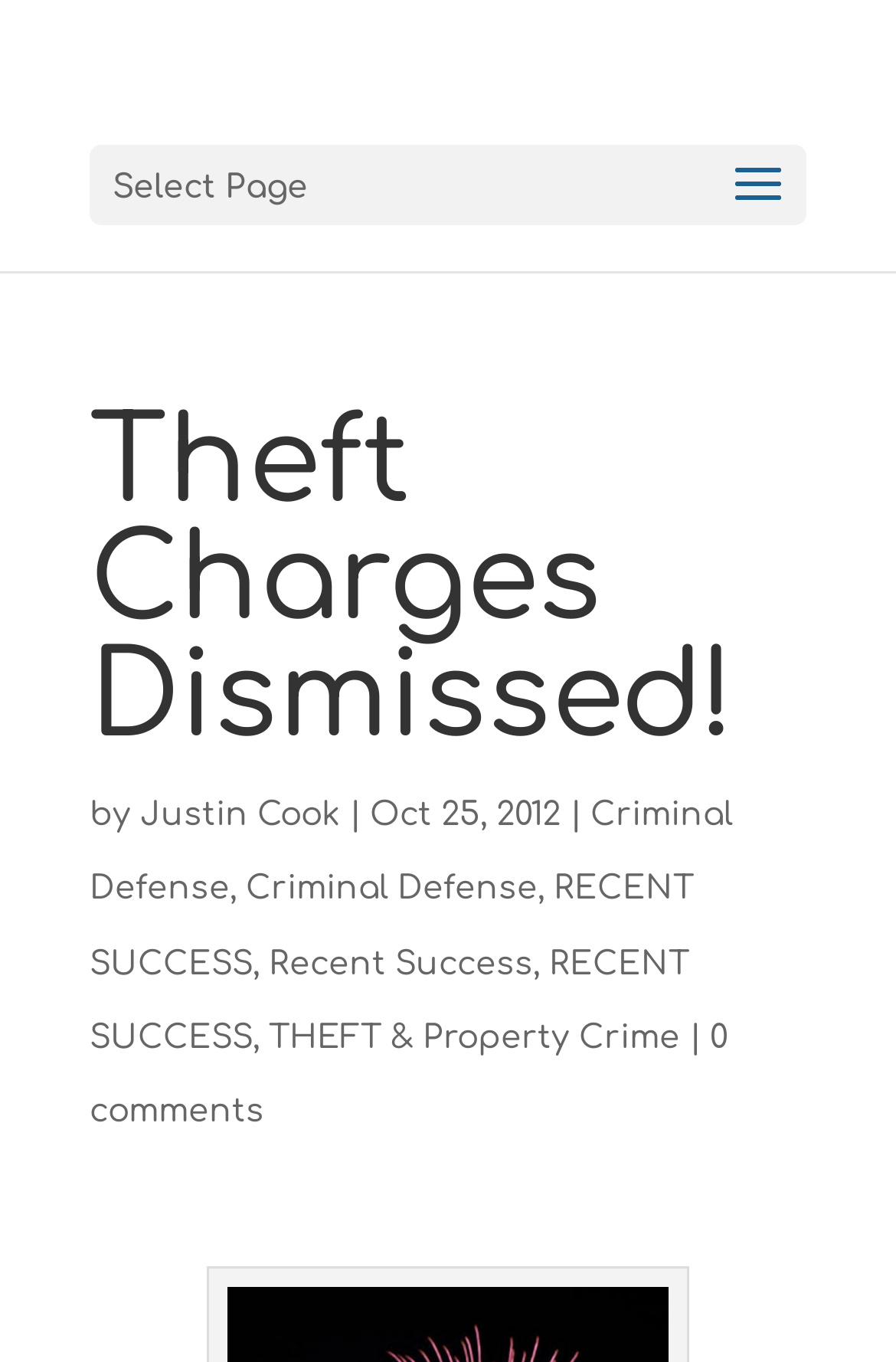Look at the image and give a detailed response to the following question: What is the name of the law firm?

I found the name of the law firm by looking at the top of the webpage, where it says 'Theft Charges Dismissed! - Cook & Cook Law Firm, PLLC'. This suggests that the law firm's name is Cook & Cook Law Firm.